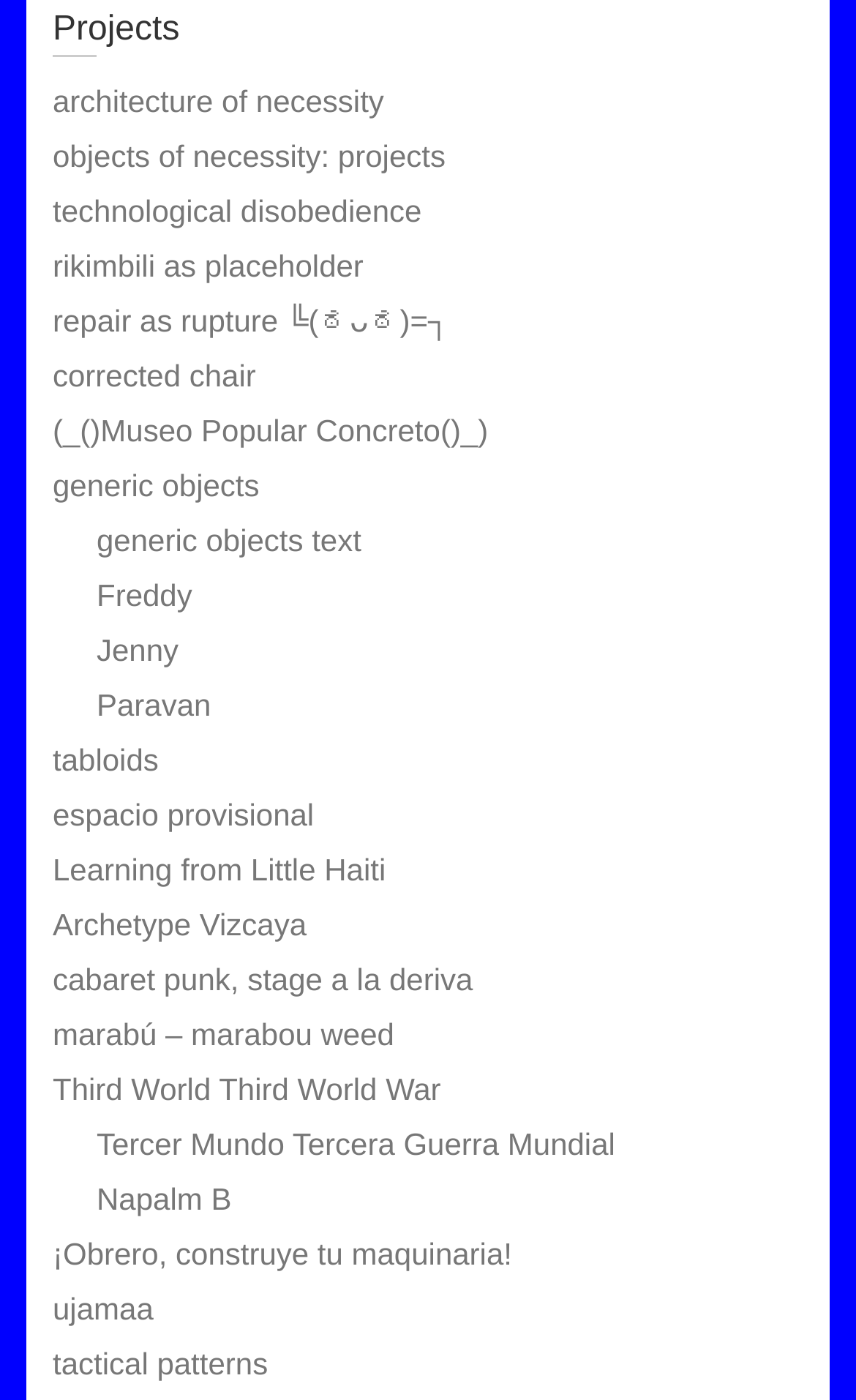What is the first project listed?
Kindly offer a detailed explanation using the data available in the image.

The first project listed is 'architecture of necessity' which is a link element located at the top of the webpage with a bounding box of [0.062, 0.06, 0.449, 0.085].